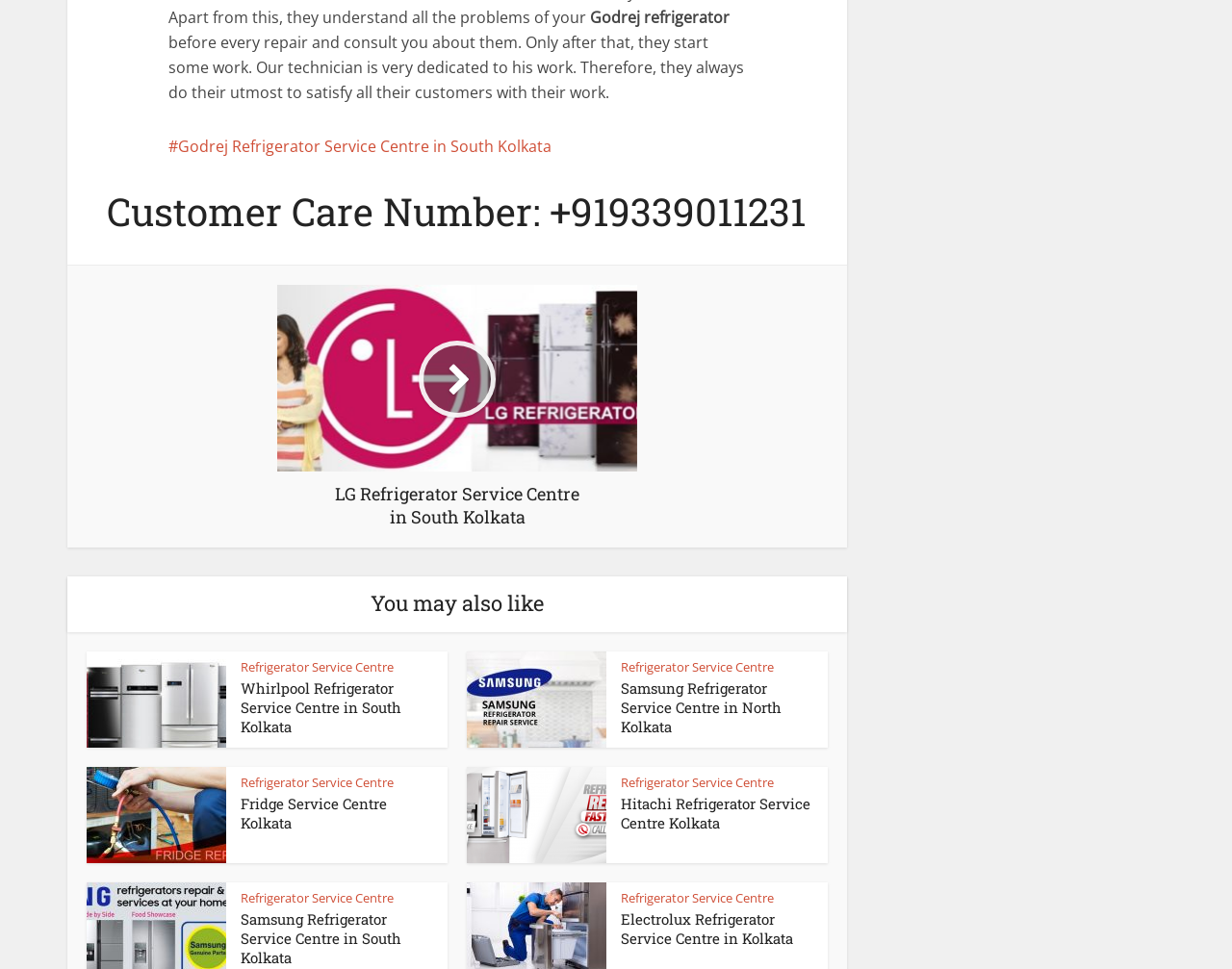Determine the bounding box coordinates for the area you should click to complete the following instruction: "Browse Samsung Refrigerator Service Centre in North Kolkata".

[0.379, 0.7, 0.664, 0.76]